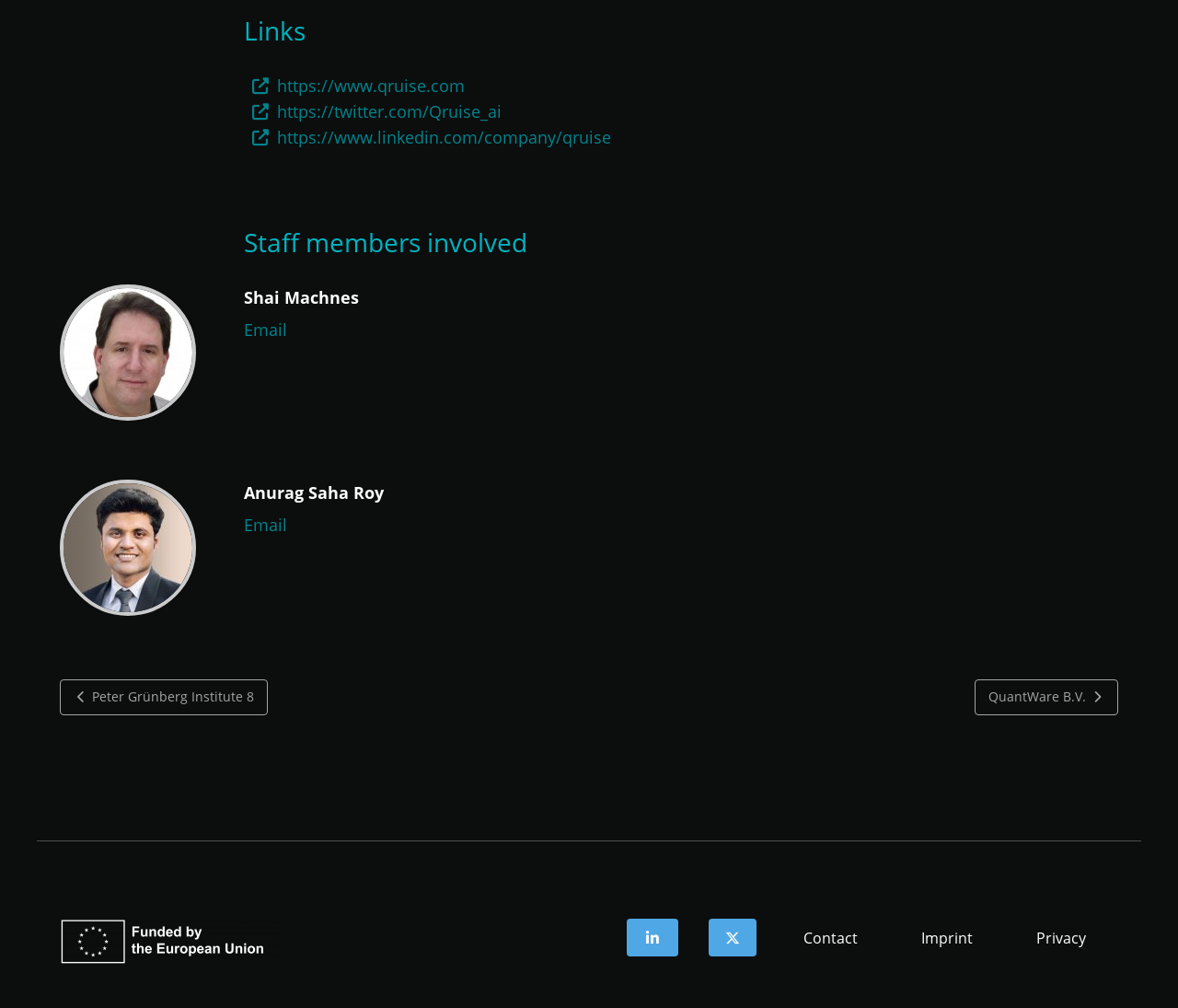Identify the bounding box coordinates of the specific part of the webpage to click to complete this instruction: "Contact staff member Shai Machnes".

[0.207, 0.316, 0.244, 0.337]